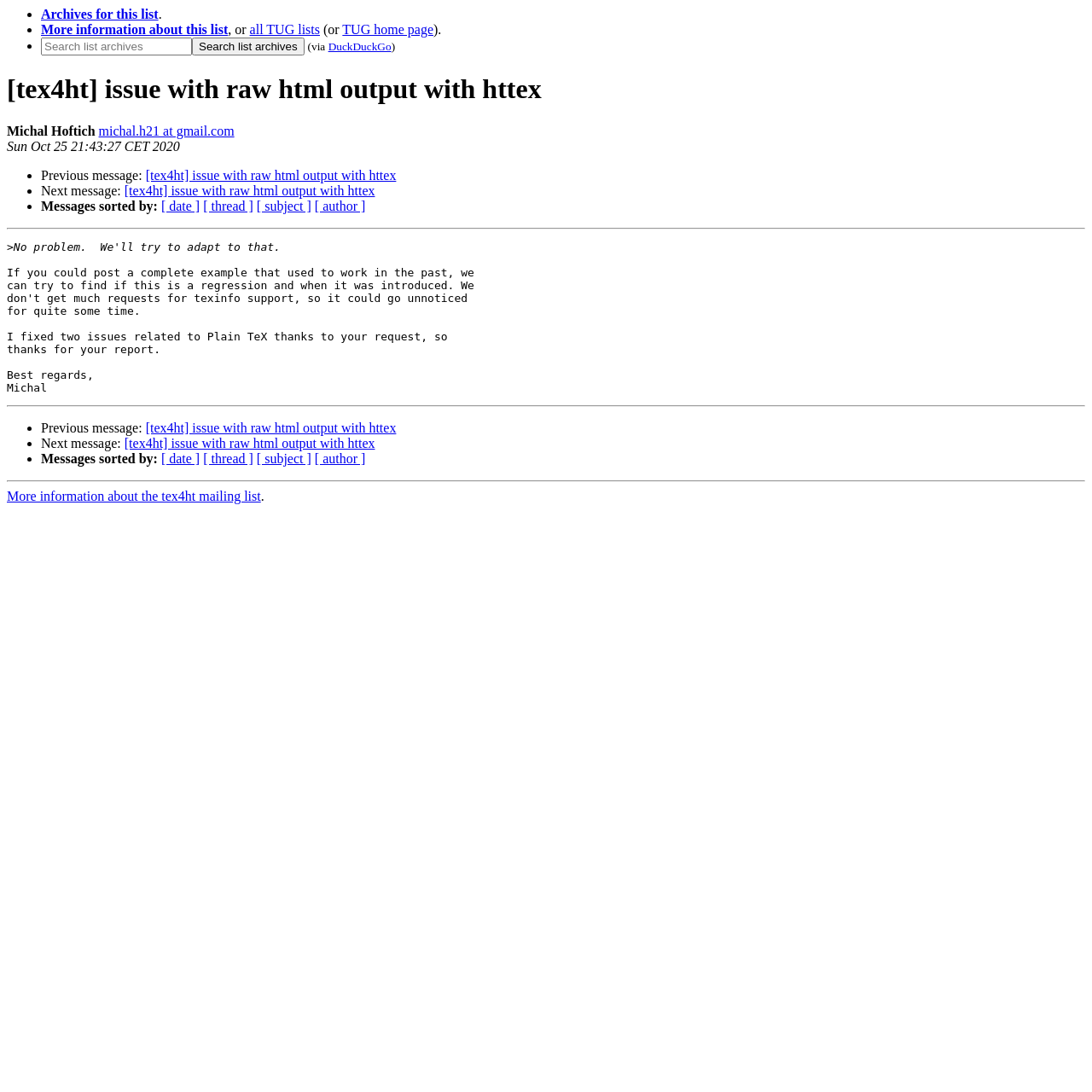Based on the image, please elaborate on the answer to the following question:
What is the name of the mailing list?

I found the name of the mailing list by looking at the text at the top of the page, which mentions '[tex4ht] issue with raw html output with httex'.